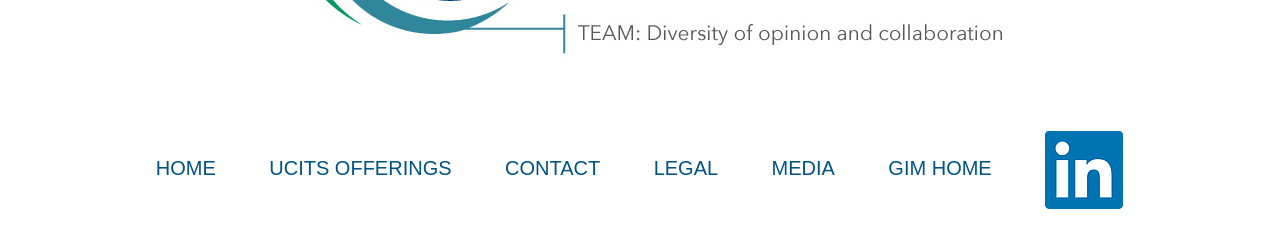Please determine the bounding box of the UI element that matches this description: UCITS Offerings. The coordinates should be given as (top-left x, top-left y, bottom-right x, bottom-right y), with all values between 0 and 1.

[0.21, 0.657, 0.353, 0.749]